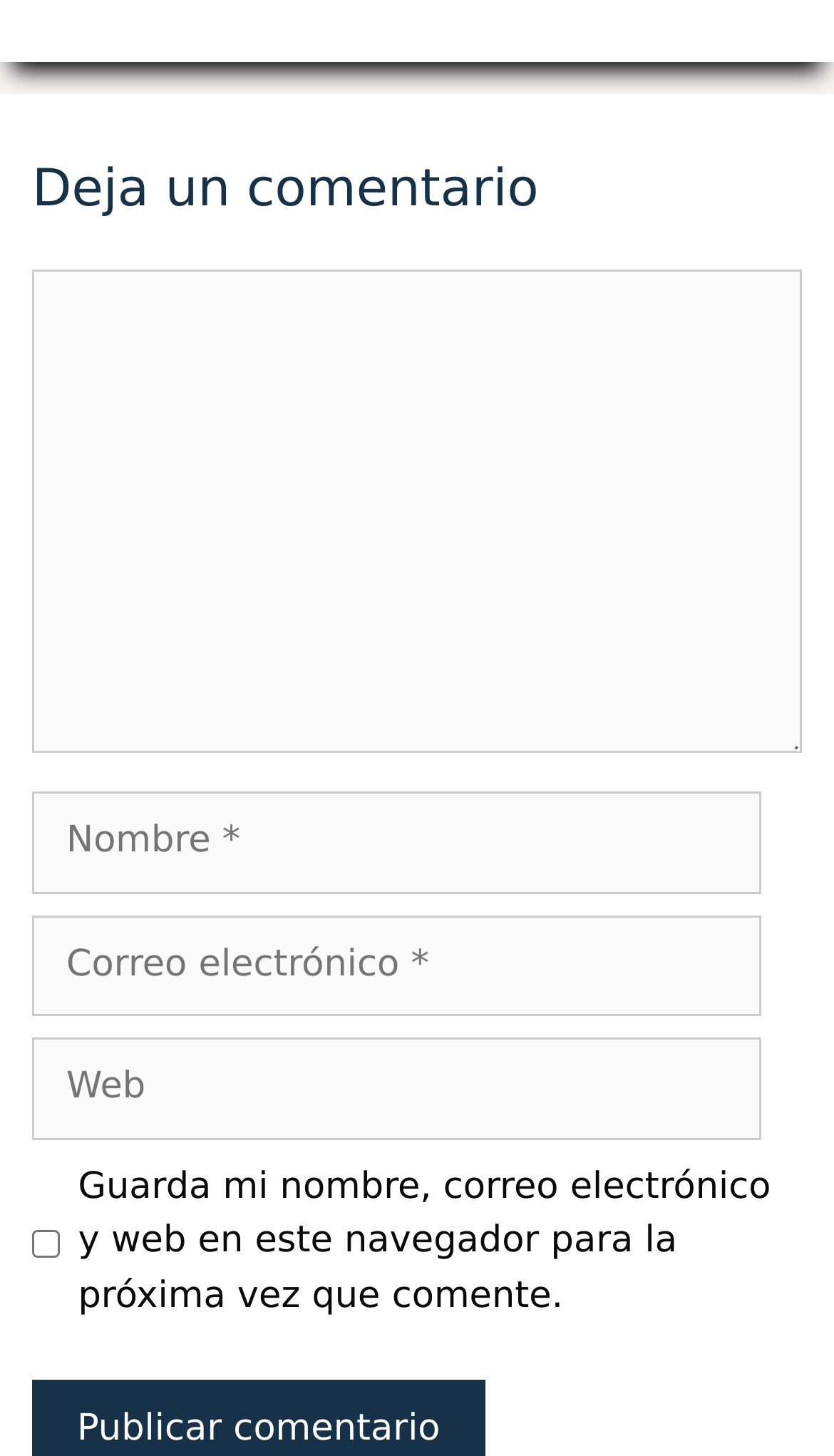Based on the element description, predict the bounding box coordinates (top-left x, top-left y, bottom-right x, bottom-right y) for the UI element in the screenshot: parent_node: Skip to content

None